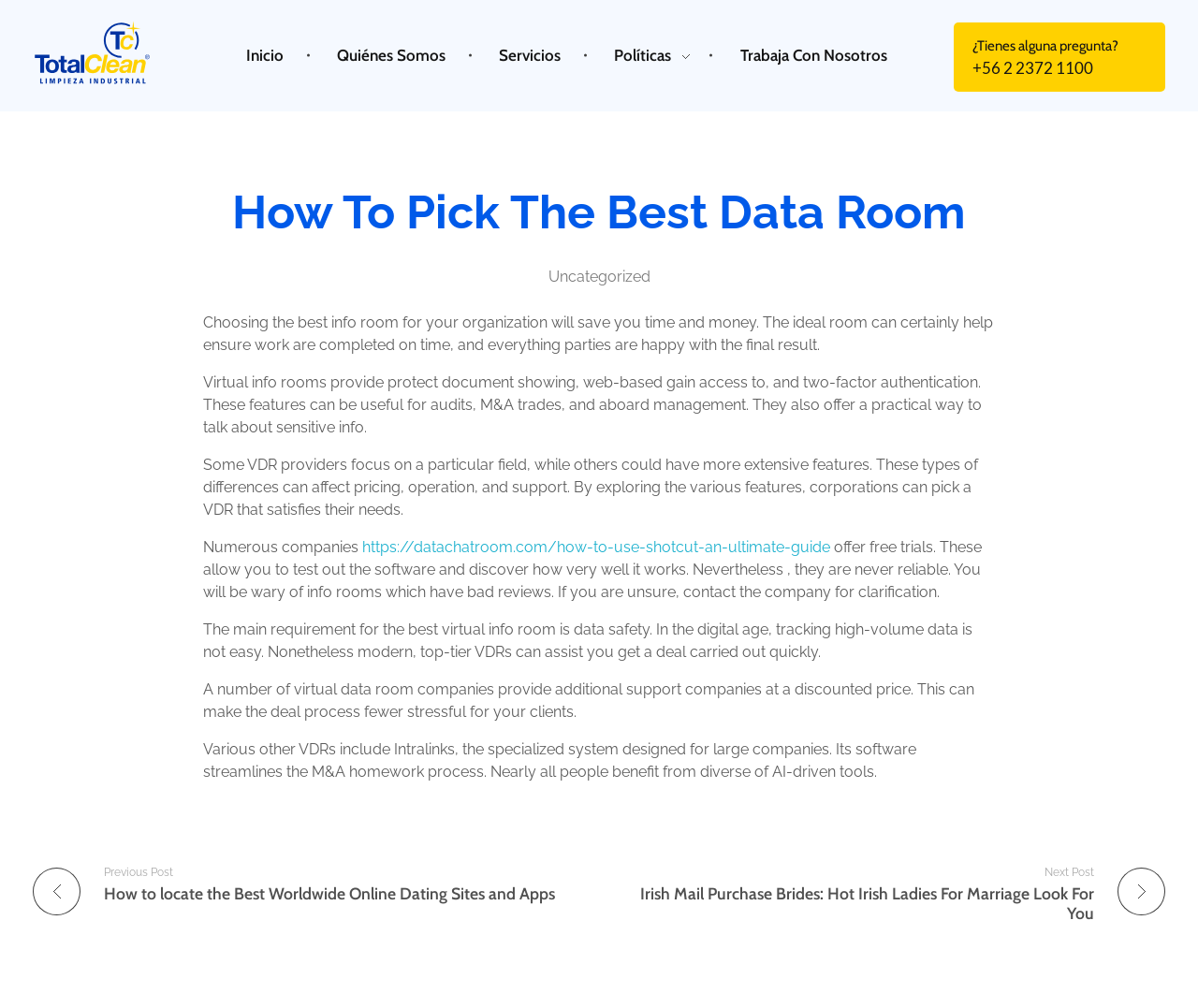What should companies consider when choosing a VDR?
Please provide a comprehensive answer to the question based on the webpage screenshot.

The webpage suggests that companies should consider the features and pricing of different VDR providers, as some may focus on a particular field or have more extensive features, which can affect pricing, operation, and support.